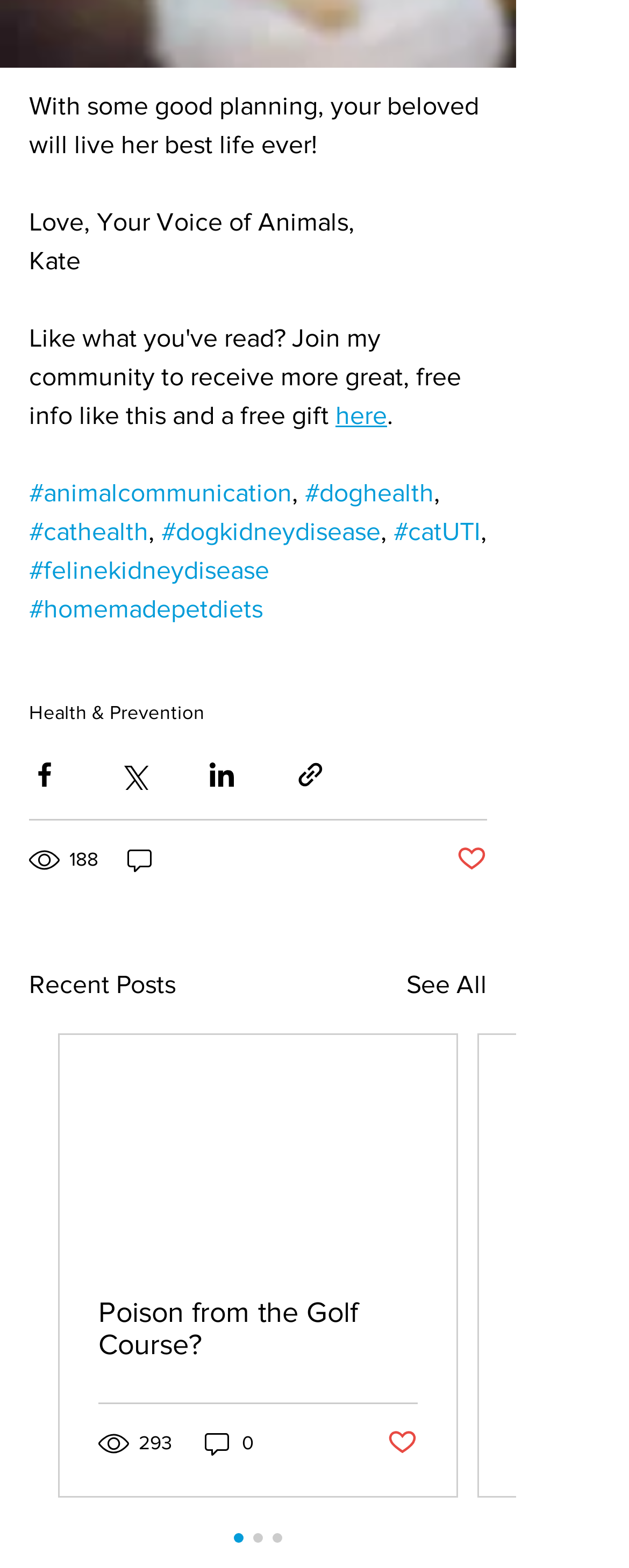What is the purpose of the buttons at the bottom?
Refer to the screenshot and deliver a thorough answer to the question presented.

The buttons at the bottom of the webpage, labeled 'Share via Facebook', 'Share via Twitter', 'Share via LinkedIn', and 'Share via link', are likely intended for sharing the post on various social media platforms or via a link.